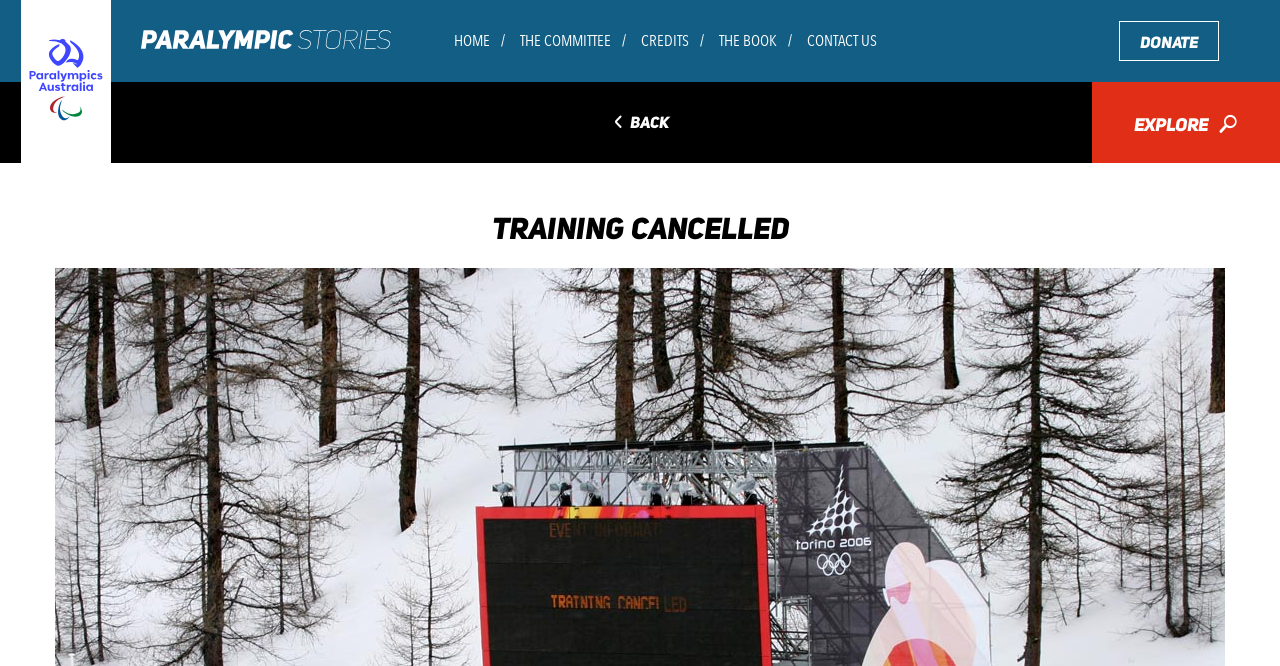Using the webpage screenshot, find the UI element described by Contact Us. Provide the bounding box coordinates in the format (top-left x, top-left y, bottom-right x, bottom-right y), ensuring all values are floating point numbers between 0 and 1.

[0.619, 0.002, 0.697, 0.122]